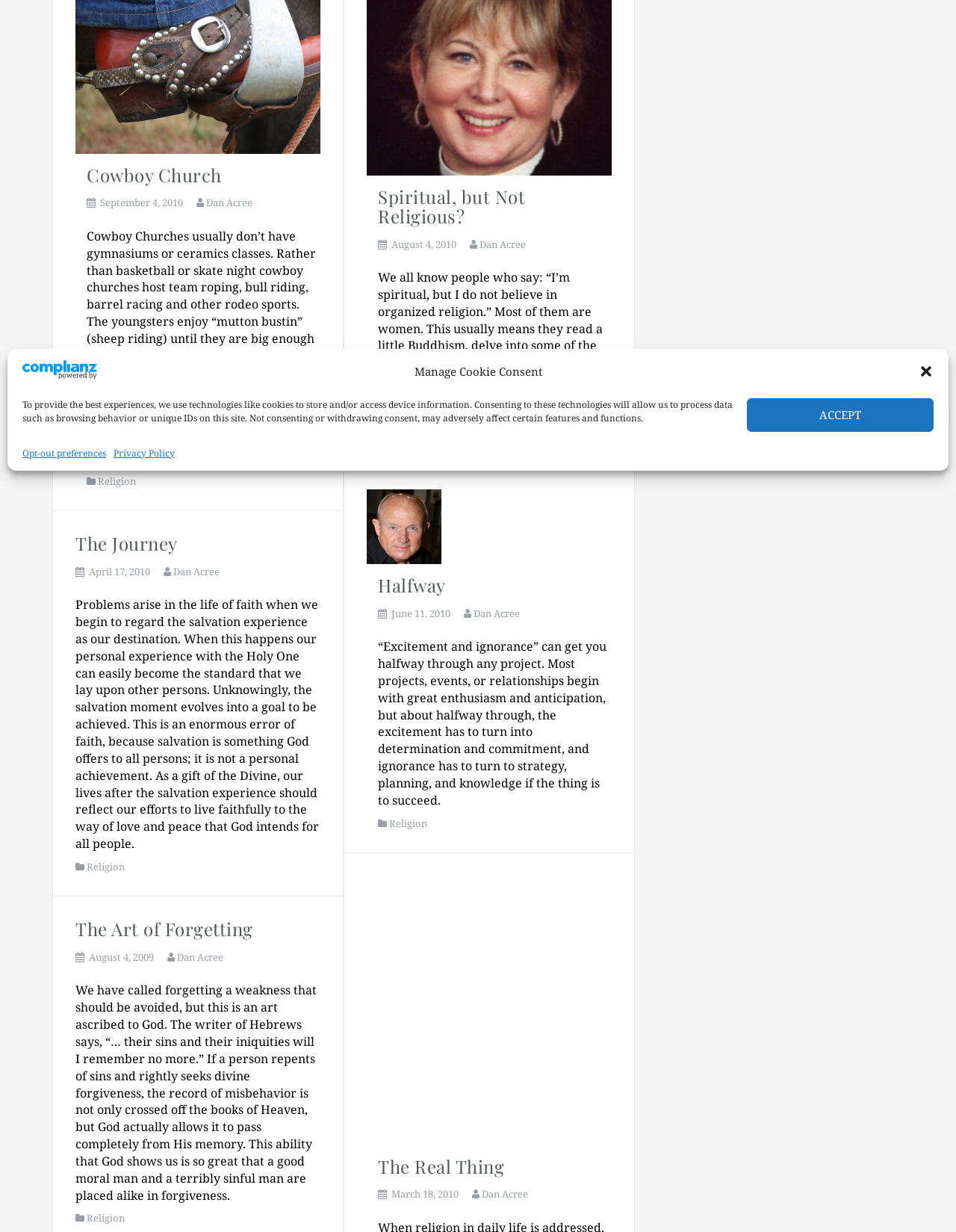Identify the bounding box coordinates for the UI element described as: "Religion". The coordinates should be provided as four floats between 0 and 1: [left, top, right, bottom].

[0.102, 0.385, 0.142, 0.396]